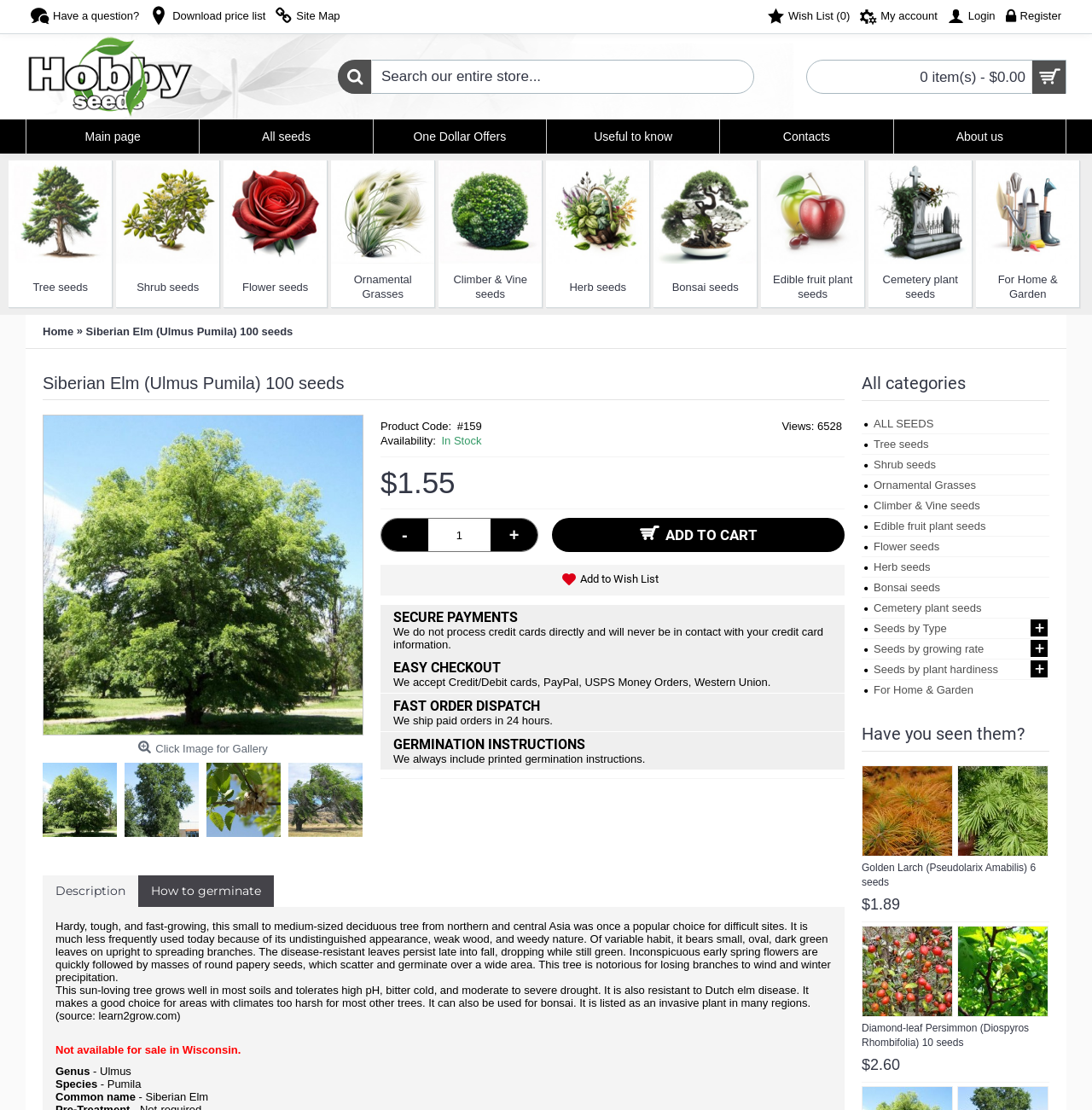How many categories are listed on the webpage?
Give a one-word or short phrase answer based on the image.

12